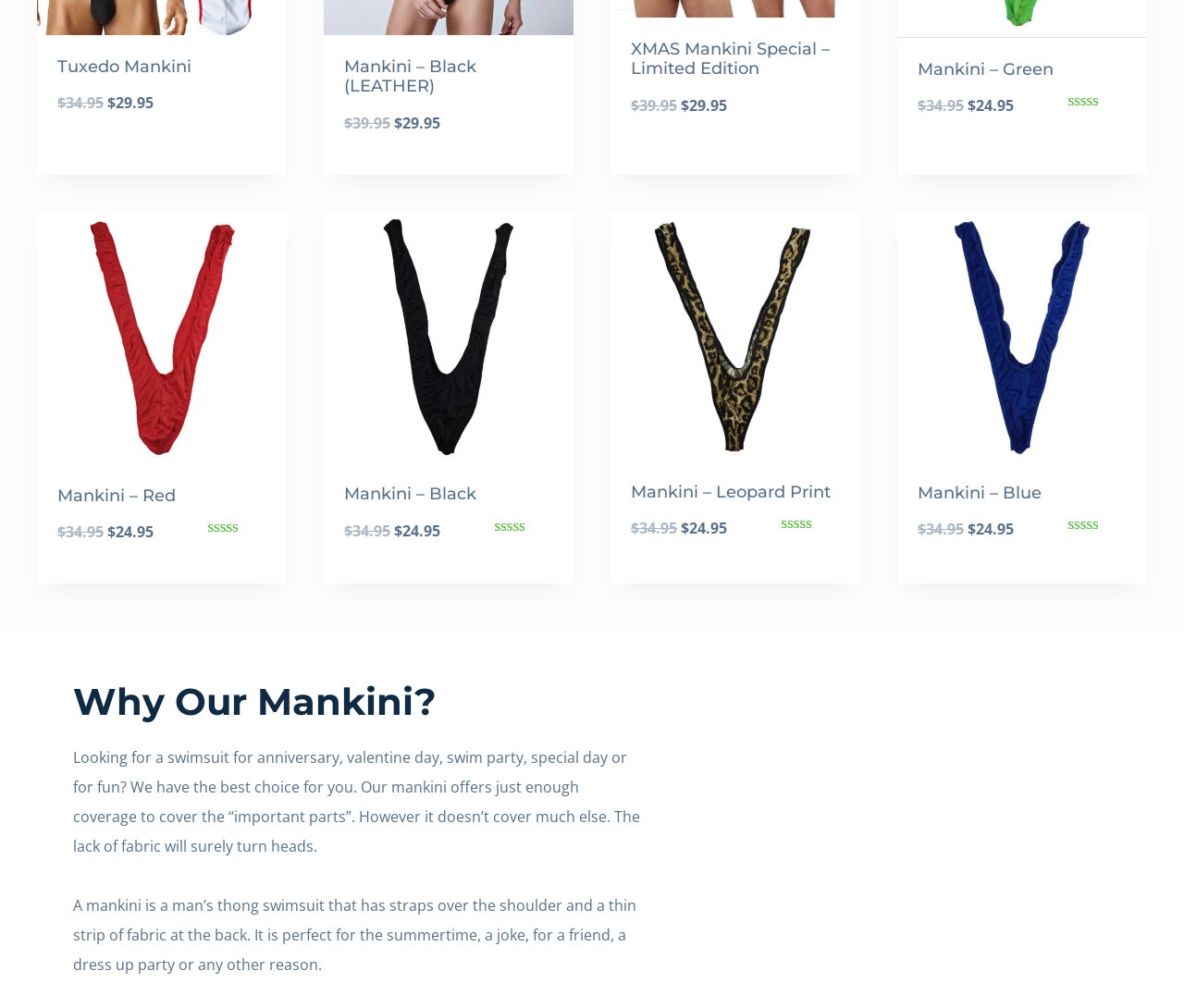What is the current price of Mankini - Green?
Provide a well-explained and detailed answer to the question.

I found the current price of Mankini - Green by looking at the text 'Current price is: $24.95.' which is located below the product name 'Mankini - Green'.